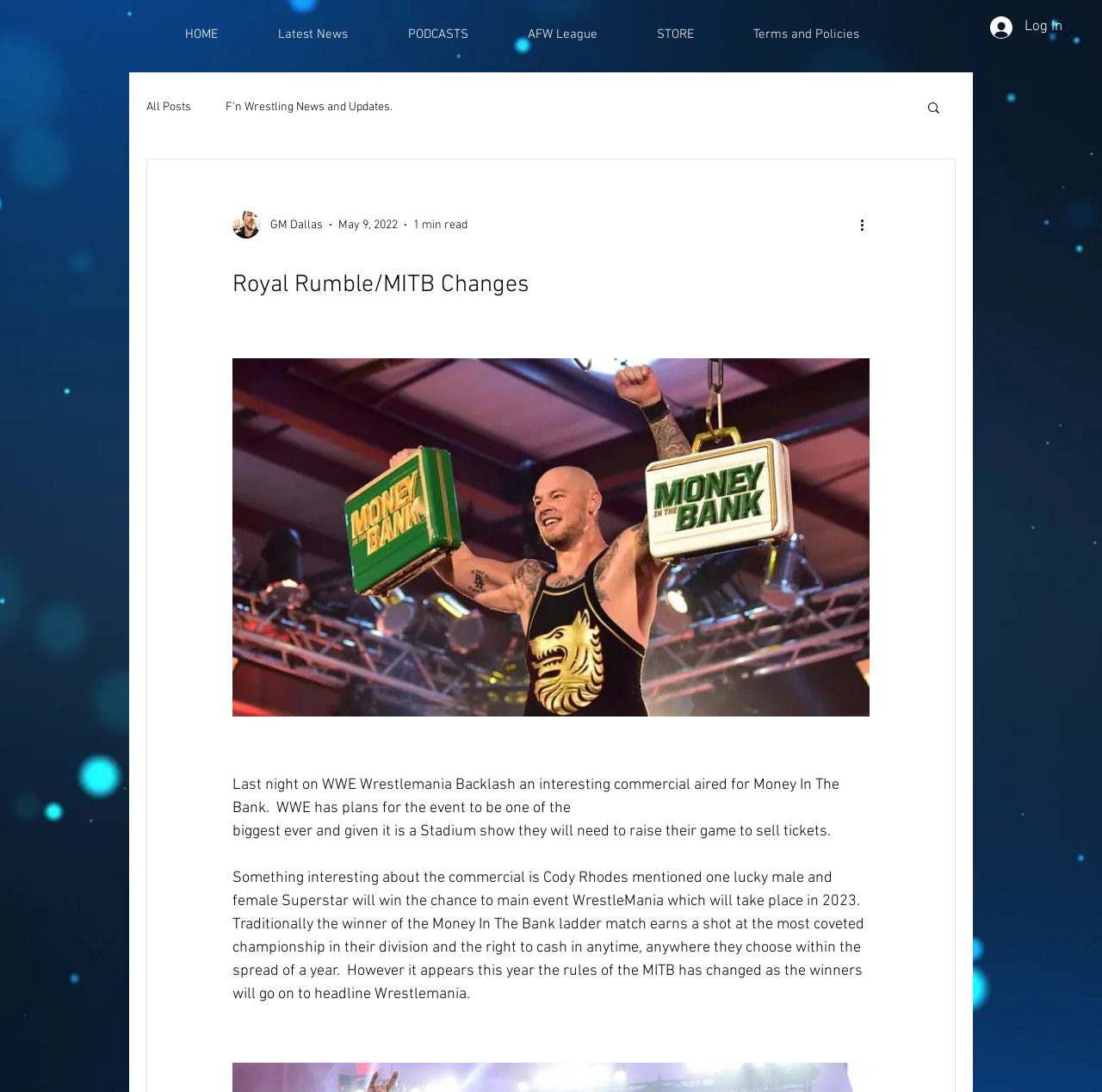Determine the bounding box coordinates of the area to click in order to meet this instruction: "Log In to the website".

[0.888, 0.01, 0.975, 0.04]